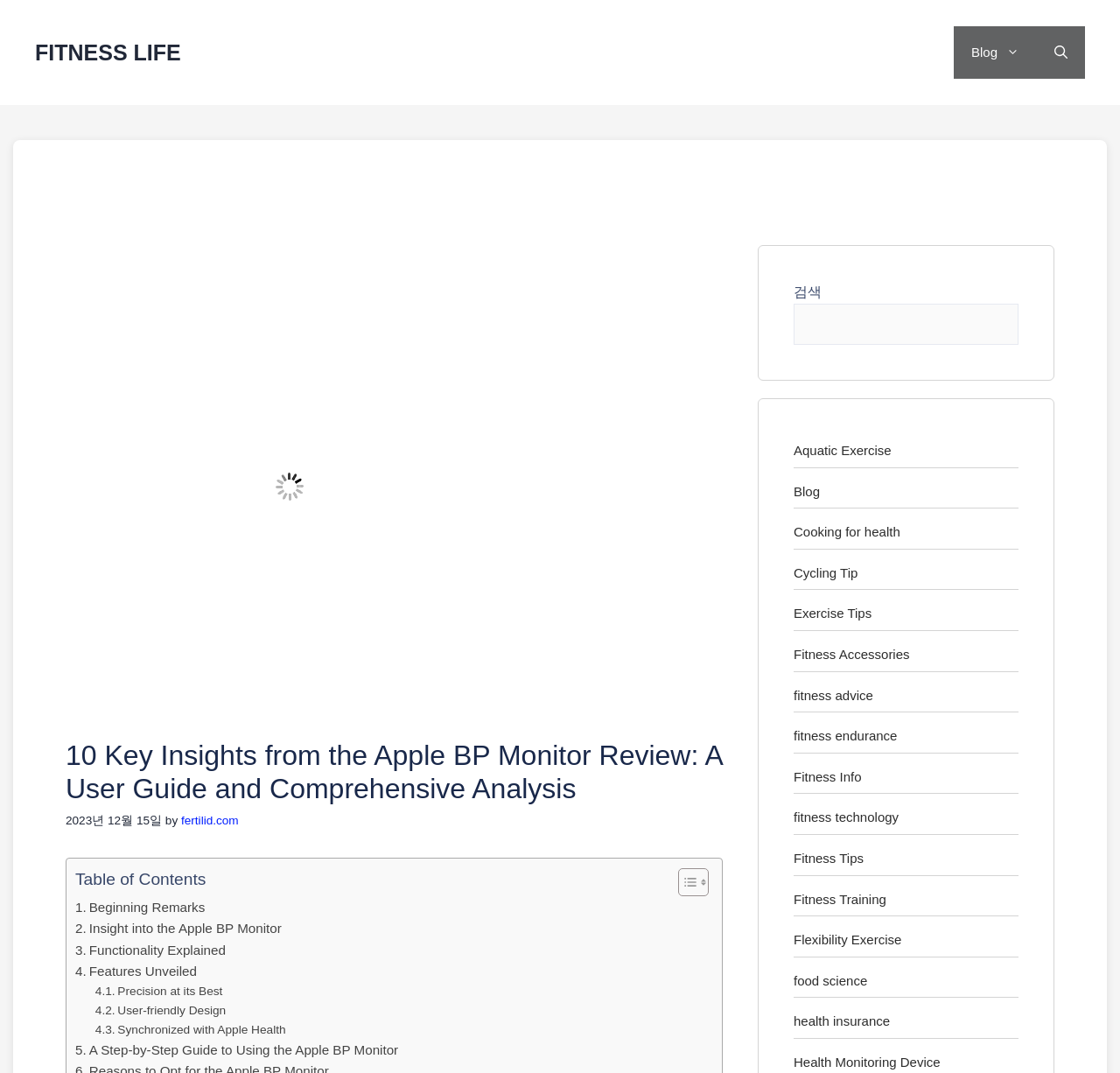Given the element description Cooking for health, specify the bounding box coordinates of the corresponding UI element in the format (top-left x, top-left y, bottom-right x, bottom-right y). All values must be between 0 and 1.

[0.709, 0.489, 0.804, 0.503]